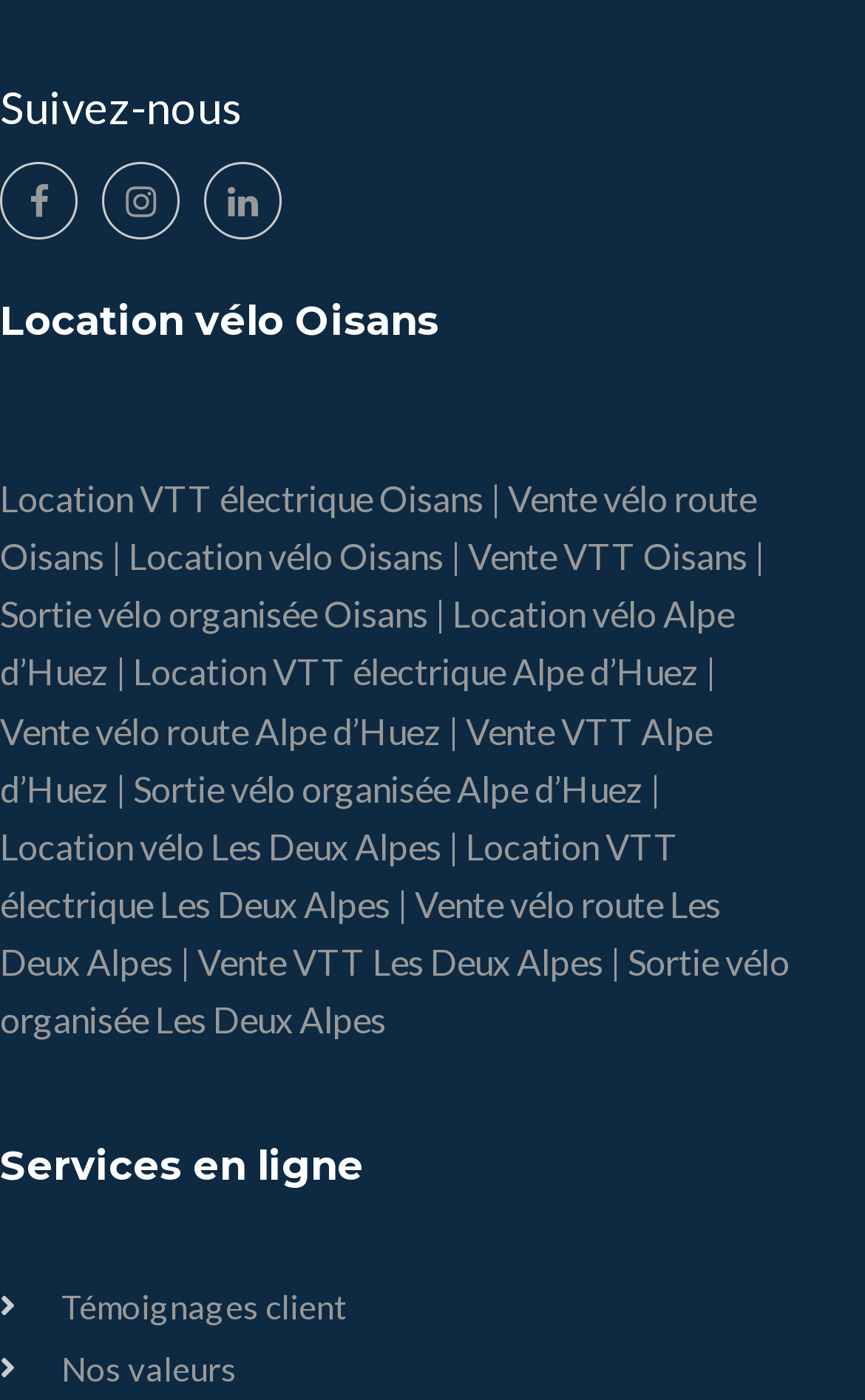Identify the bounding box coordinates of the part that should be clicked to carry out this instruction: "Follow us on social media".

[0.0, 0.115, 0.09, 0.17]